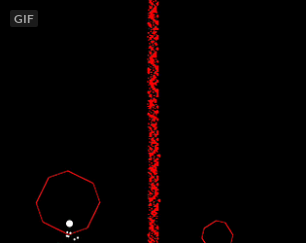Explain the image with as much detail as possible.

The image displays a dynamic GIF showcasing gameplay from the game titled "THE BELT." Set against a stark black background, the animation features a tall, central red pillar composed of intricate patterns, creating a visually striking contrast. Two octagonal shapes are positioned near the bottom of the screen, each characterized by a thin white outline and a white ball in close proximity, indicating points of interaction or gameplay elements. The overall aesthetic suggests a fast-paced, action-oriented gameplay experience, likely involving precision and skill as players navigate through challenging obstacles represented by the red pillar and octagons. This visual component is part of a promotional press kit designed to attract attention to the game and its mechanics.